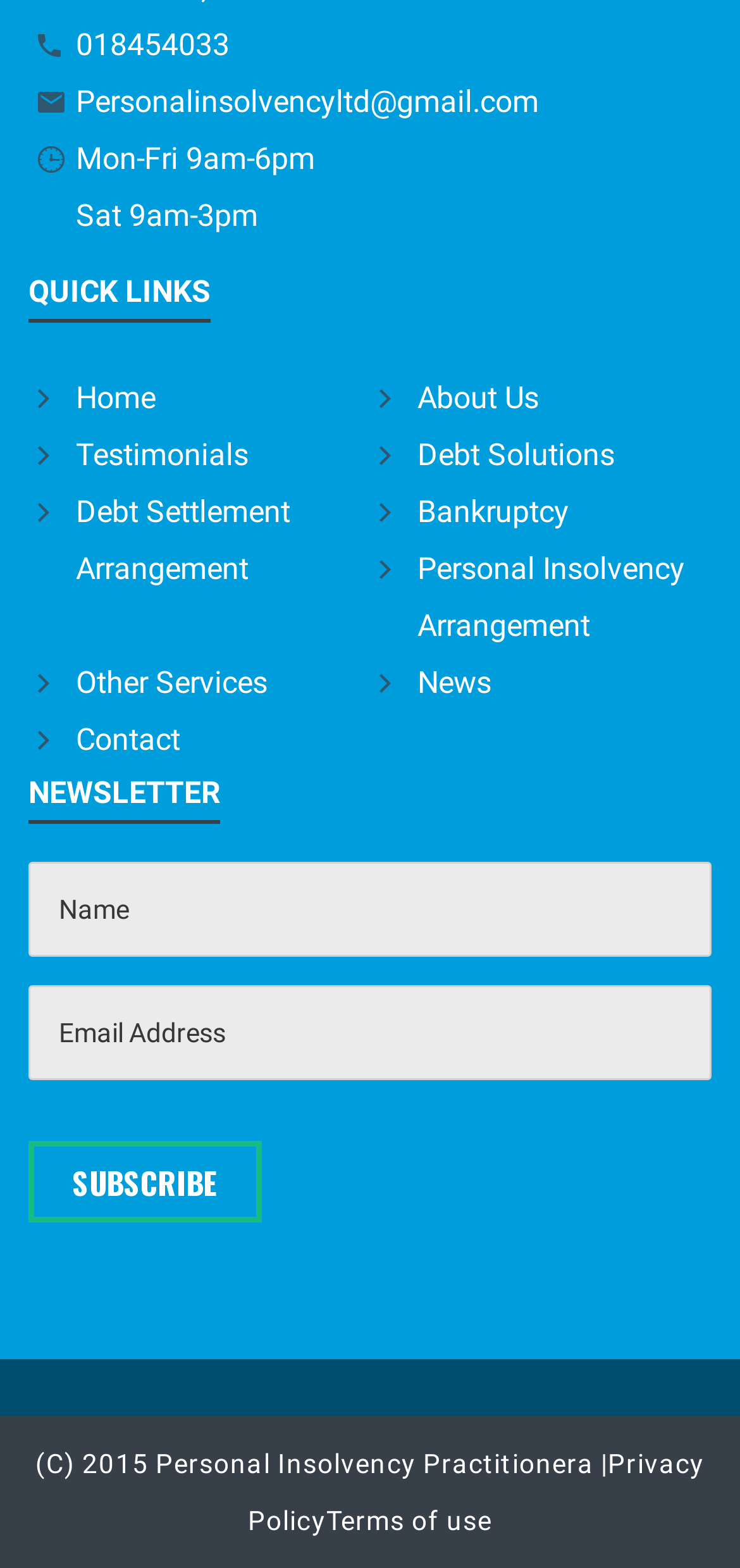Could you find the bounding box coordinates of the clickable area to complete this instruction: "Click the 'Home' link"?

[0.103, 0.242, 0.21, 0.265]